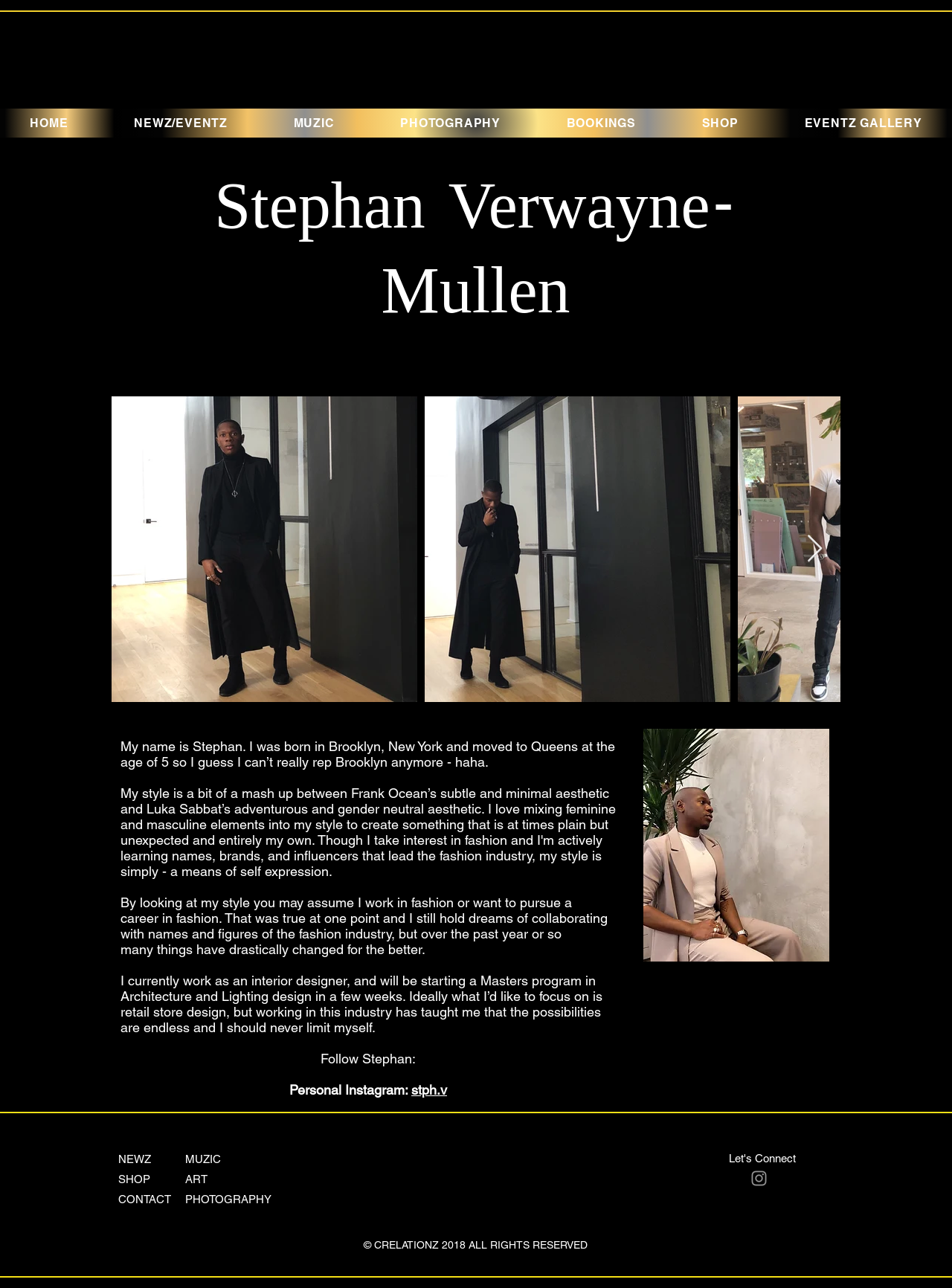What is the copyright information at the bottom of the webpage?
Using the information from the image, provide a comprehensive answer to the question.

I determined the answer by looking at the heading element with the copyright information, which is located at the bottom of the webpage.